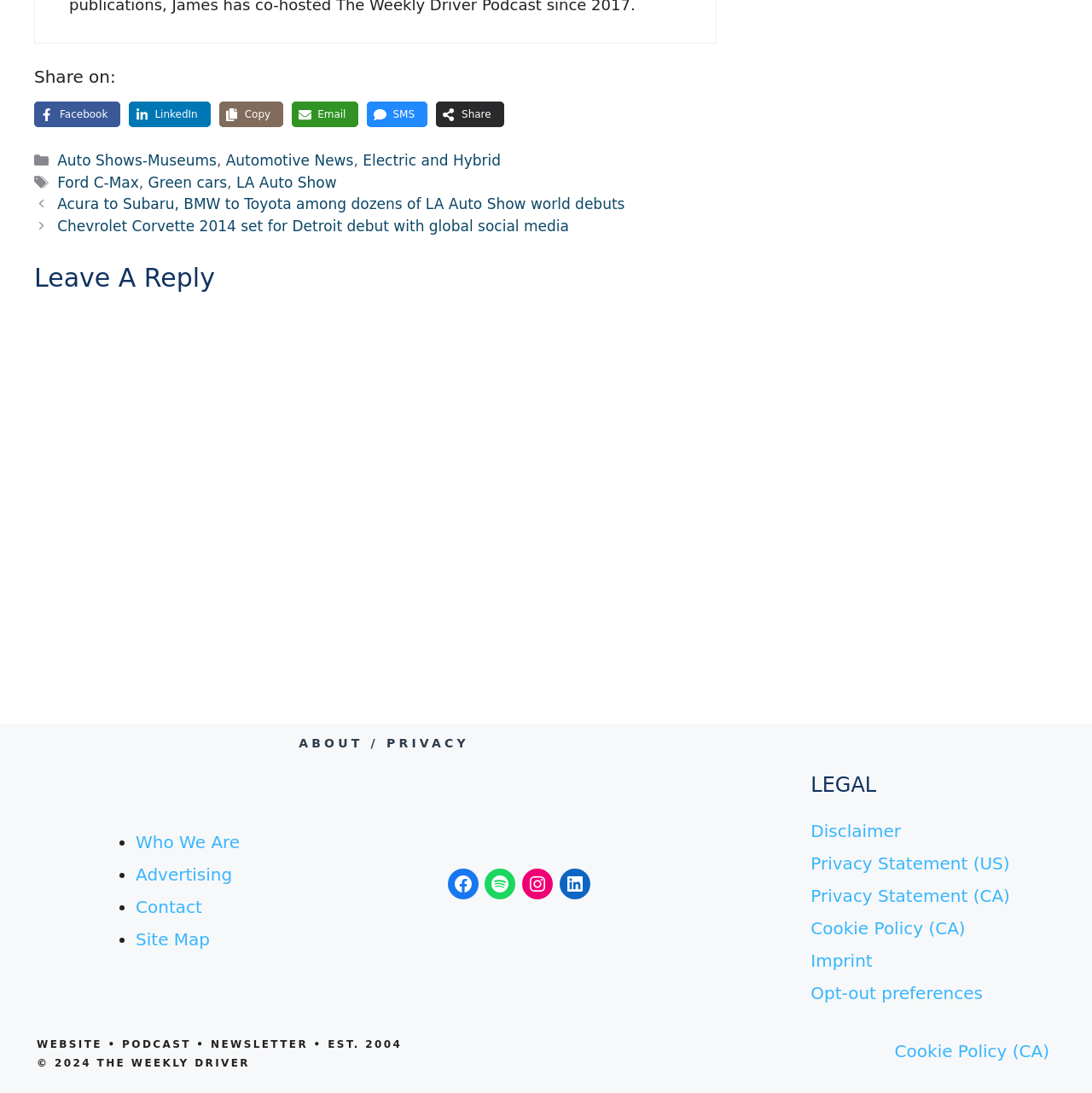Determine the bounding box coordinates of the clickable element to achieve the following action: 'Share on Facebook'. Provide the coordinates as four float values between 0 and 1, formatted as [left, top, right, bottom].

[0.031, 0.093, 0.11, 0.116]